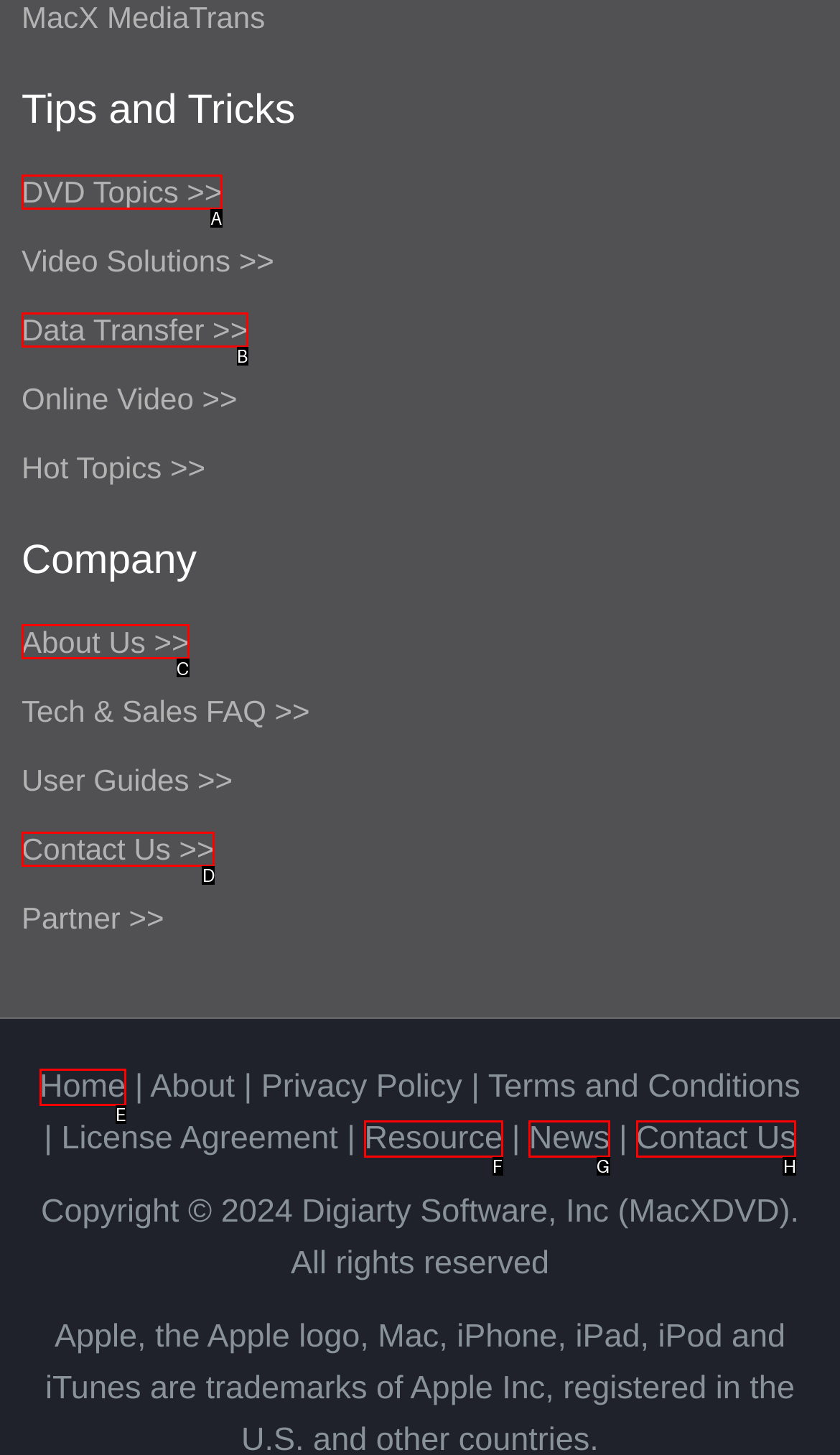Identify the letter of the option to click in order to Check About Us. Answer with the letter directly.

C